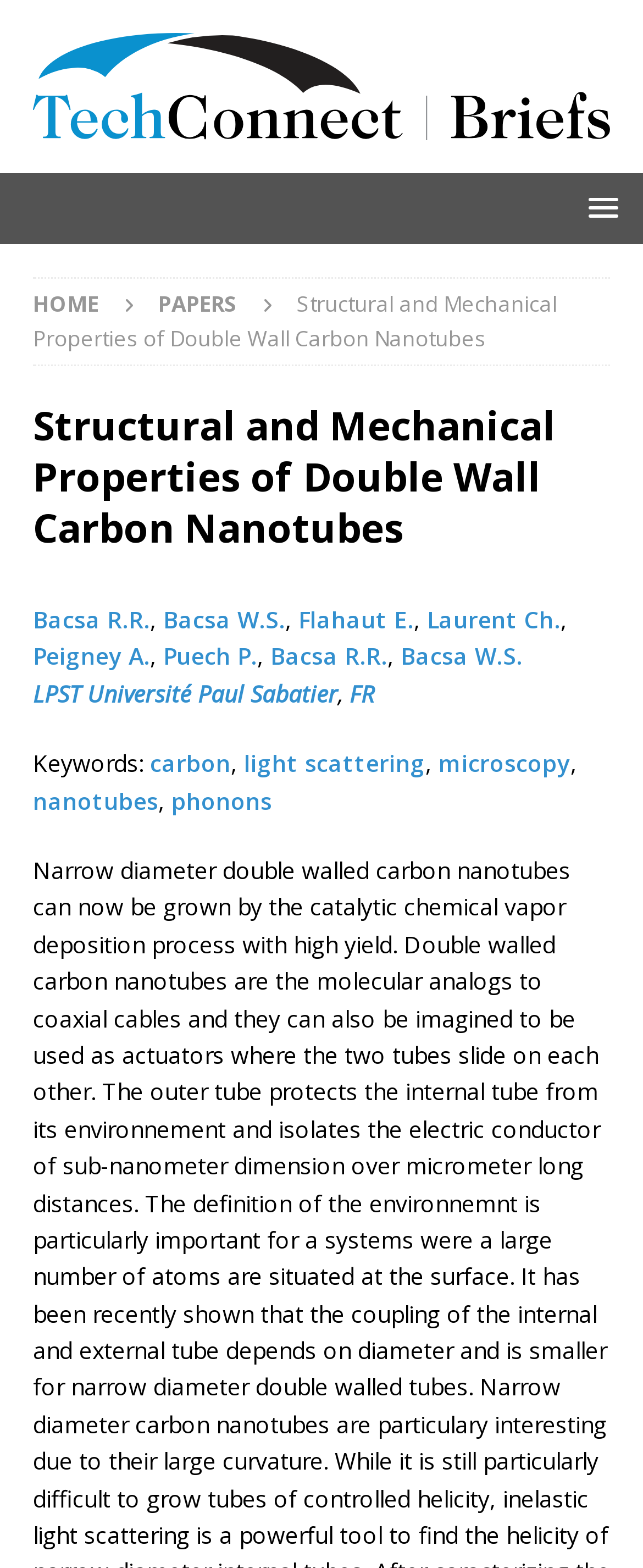Provide a thorough description of the webpage's content and layout.

The webpage is about "Structural and Mechanical Properties of Double Wall Carbon Nanotubes" and is a part of the "TechConnect Briefs" series. At the top, there is a logo of "TechConnect Briefs" accompanied by a link to the main page. On the right side of the top section, there is a "Toggle Menu" button.

Below the top section, there are several links to navigate to different parts of the website, including "HOME" and "PAPERS". The main content of the webpage is a brief article about the structural and mechanical properties of double wall carbon nanotubes. The title of the article is prominently displayed, followed by a list of authors, including Bacsa R.R., Bacsa W.S., Flahaut E., Laurent Ch., Peigney A., Puech P., and others.

The article also includes a list of keywords, such as "carbon", "light scattering", "microscopy", "nanotubes", and "phonons". The keywords are separated by commas and are displayed in a single line. There is no main image on the page, but the logo of "TechConnect Briefs" at the top can be considered as an image. Overall, the webpage has a simple and clean layout, with a focus on presenting the article's title, authors, and keywords.